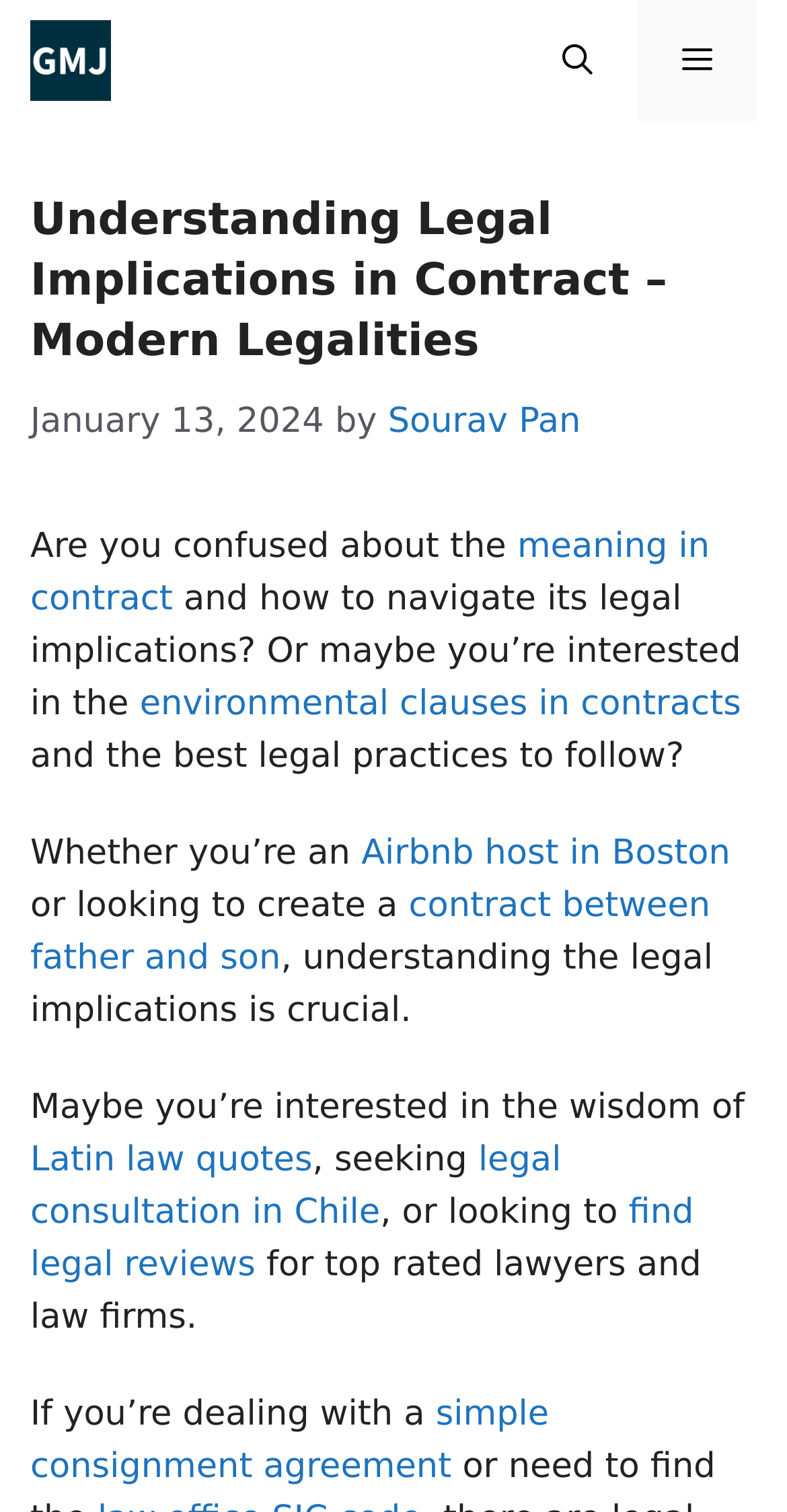What type of contract is mentioned in the article?
Answer the question with a detailed explanation, including all necessary information.

The article mentions various types of contracts, including a simple consignment agreement, which is mentioned towards the end of the article.